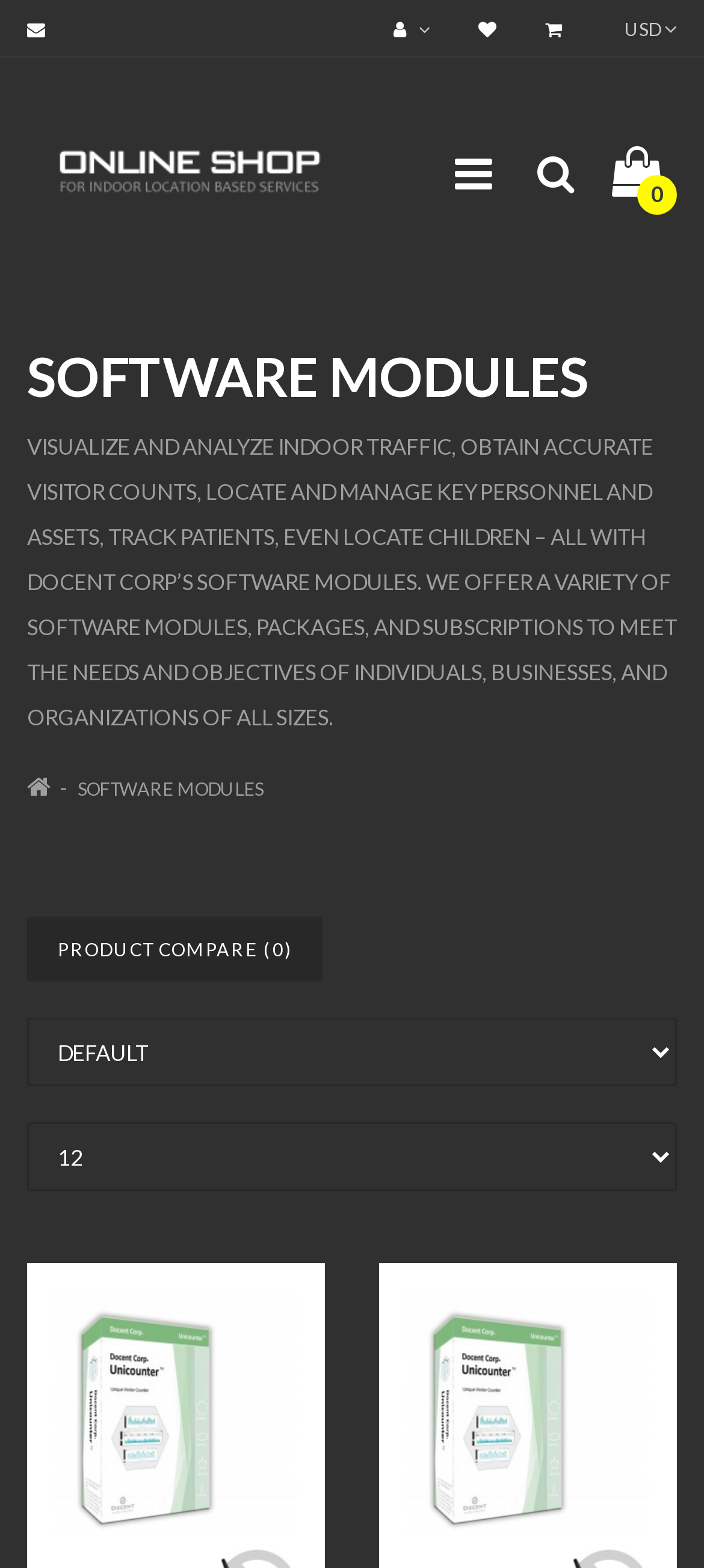Please locate the bounding box coordinates of the element that needs to be clicked to achieve the following instruction: "View software module details". The coordinates should be four float numbers between 0 and 1, i.e., [left, top, right, bottom].

[0.679, 0.012, 0.718, 0.025]